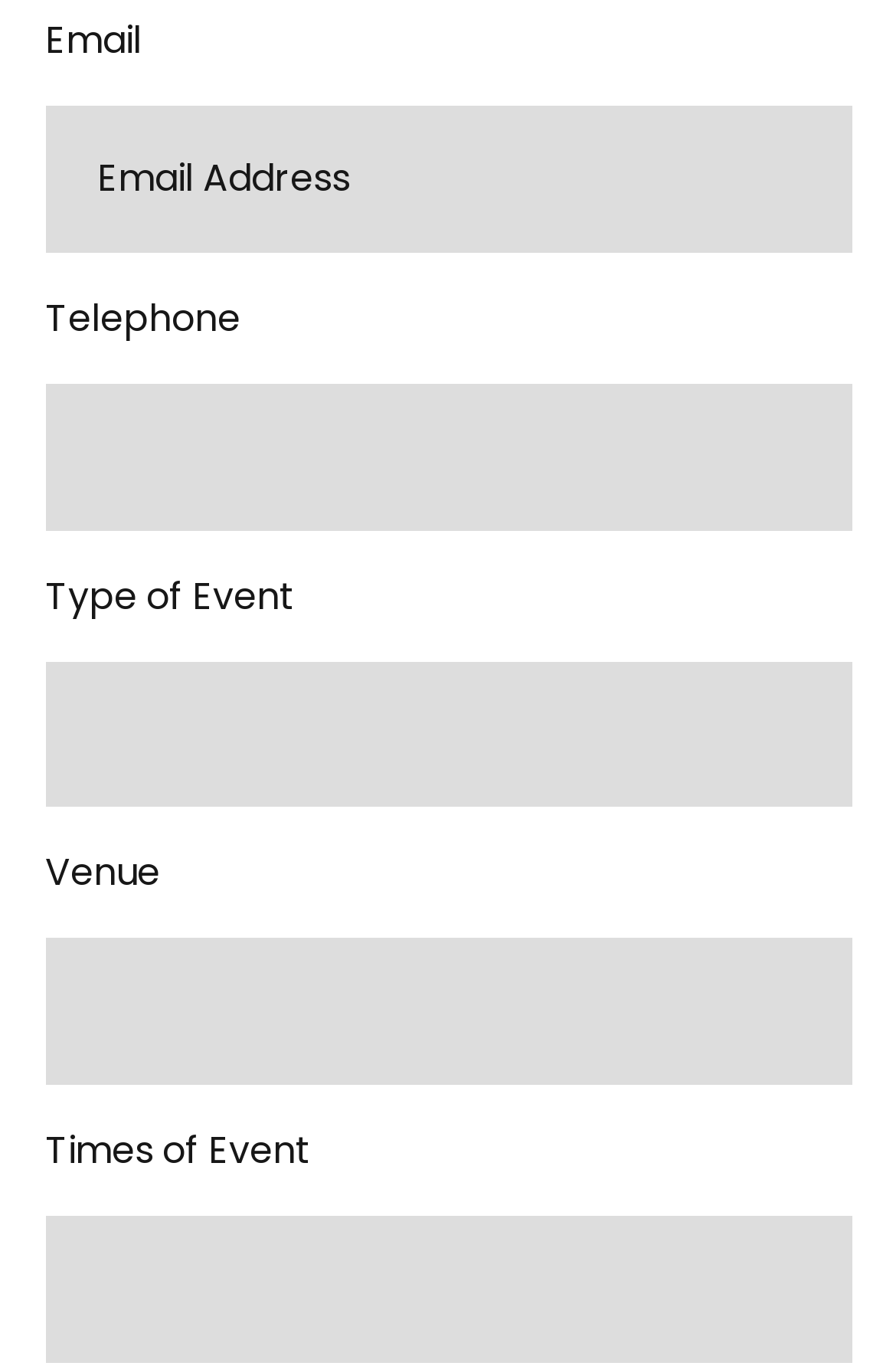Bounding box coordinates must be specified in the format (top-left x, top-left y, bottom-right x, bottom-right y). All values should be floating point numbers between 0 and 1. What are the bounding box coordinates of the UI element described as: parent_node: 

None